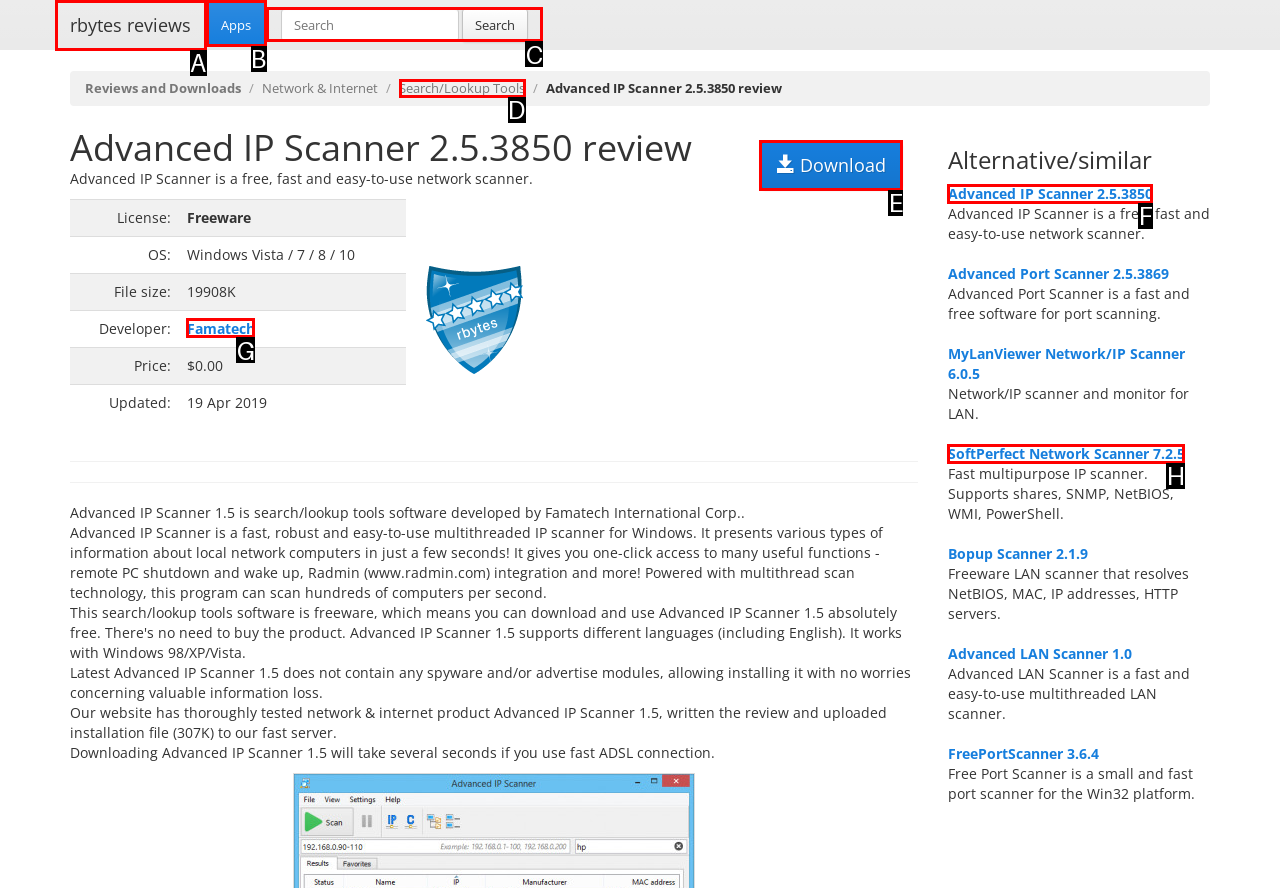Please indicate which HTML element to click in order to fulfill the following task: Search for something Respond with the letter of the chosen option.

C